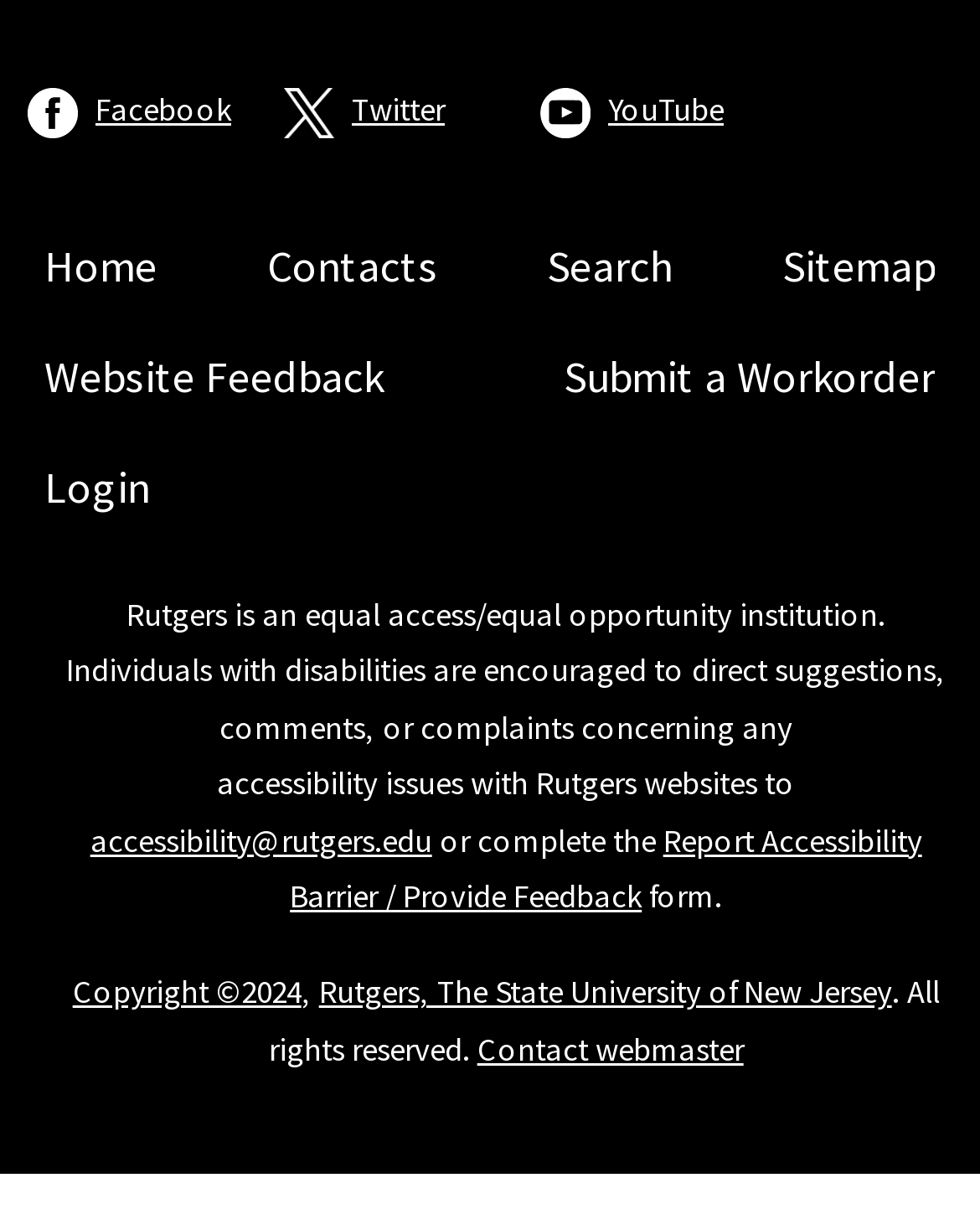Can you identify the bounding box coordinates of the clickable region needed to carry out this instruction: 'Click Facebook'? The coordinates should be four float numbers within the range of 0 to 1, stated as [left, top, right, bottom].

[0.028, 0.072, 0.079, 0.114]